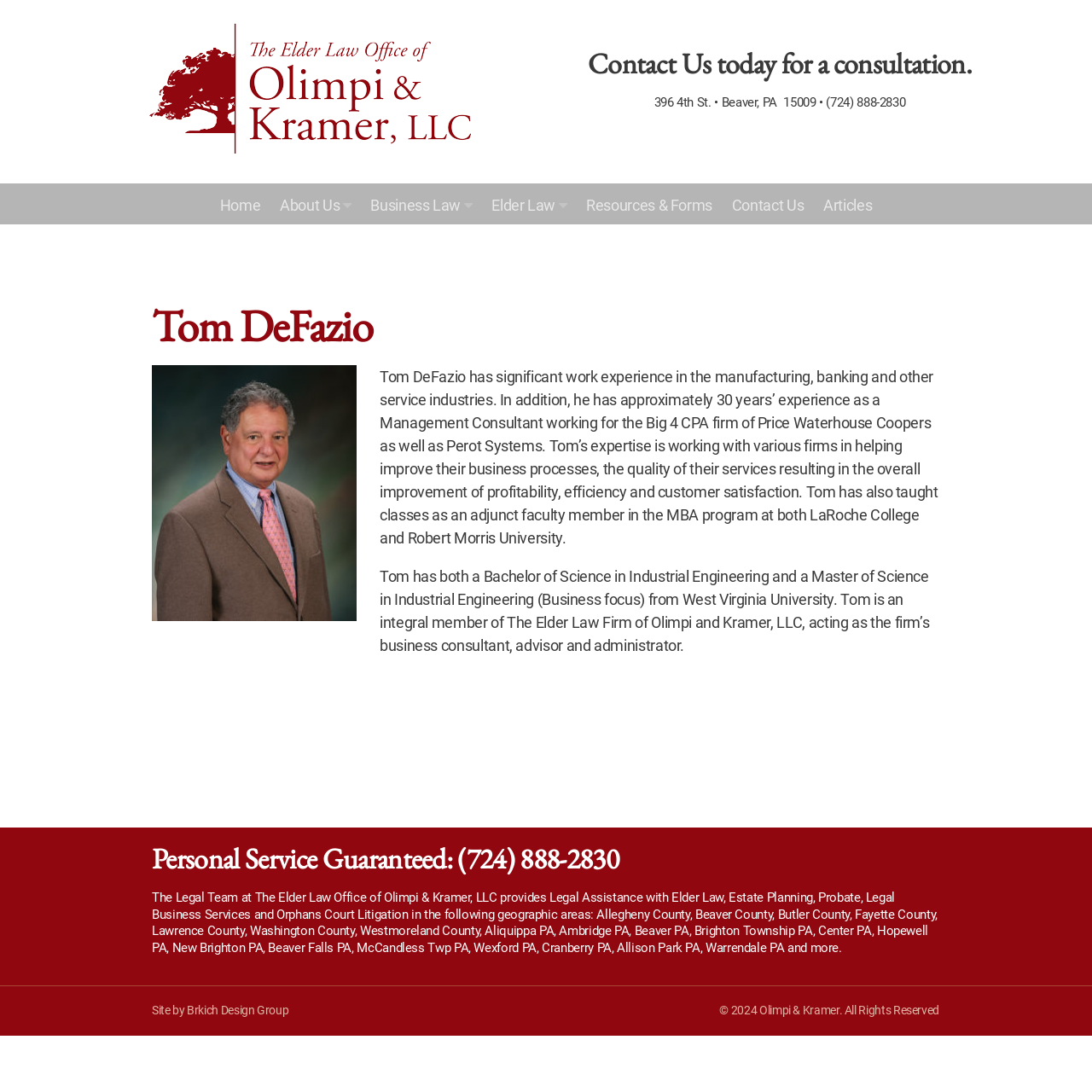Locate the bounding box coordinates of the element that should be clicked to execute the following instruction: "Visit Home page".

[0.194, 0.17, 0.246, 0.205]